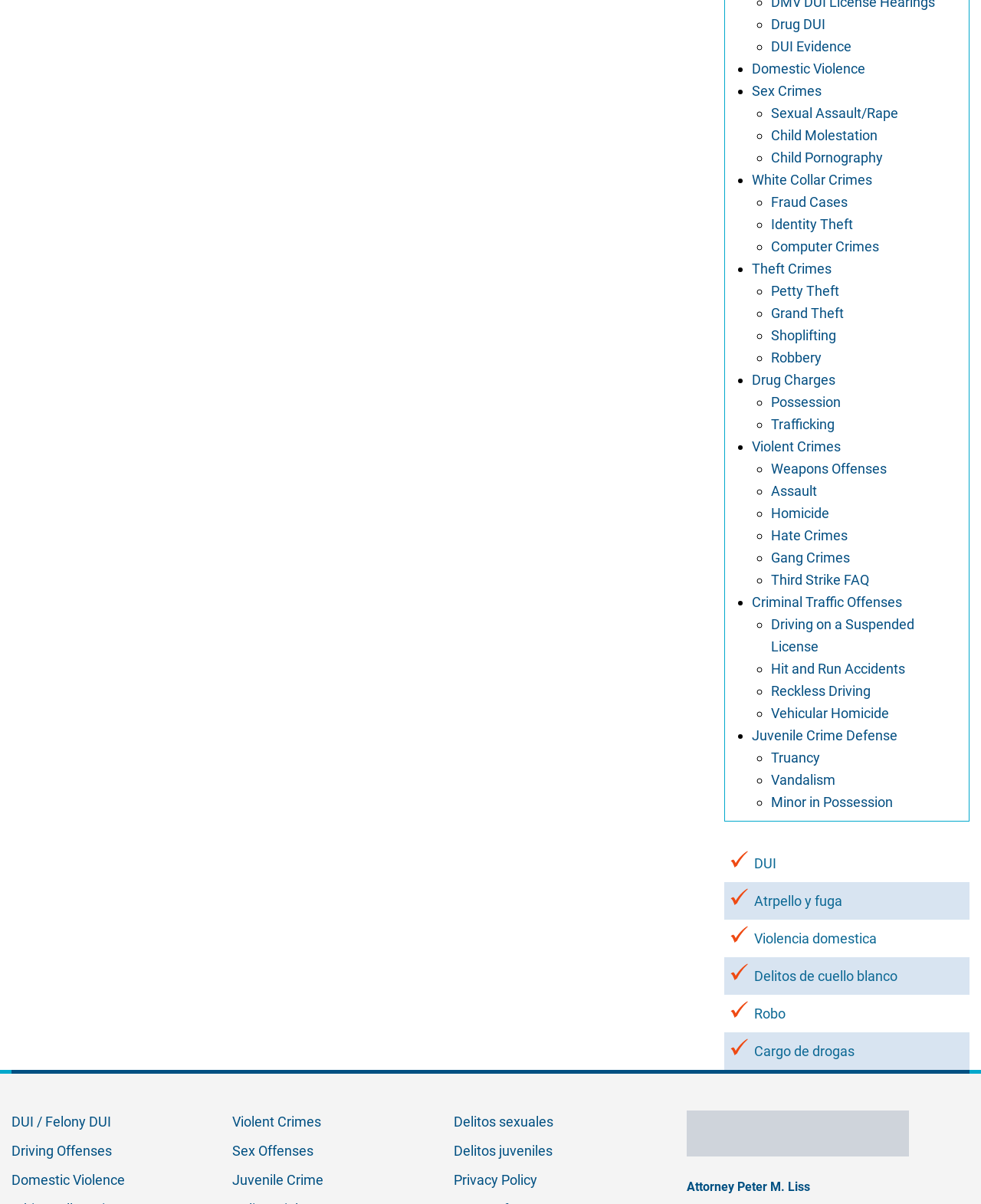What is the category of 'Drug DUI'?
Using the information from the image, answer the question thoroughly.

I can see that 'Drug DUI' is listed alongside other criminal offenses such as 'DUI Evidence', 'Domestic Violence', and 'Sex Crimes'. This suggests that 'Drug DUI' is a type of criminal offense.